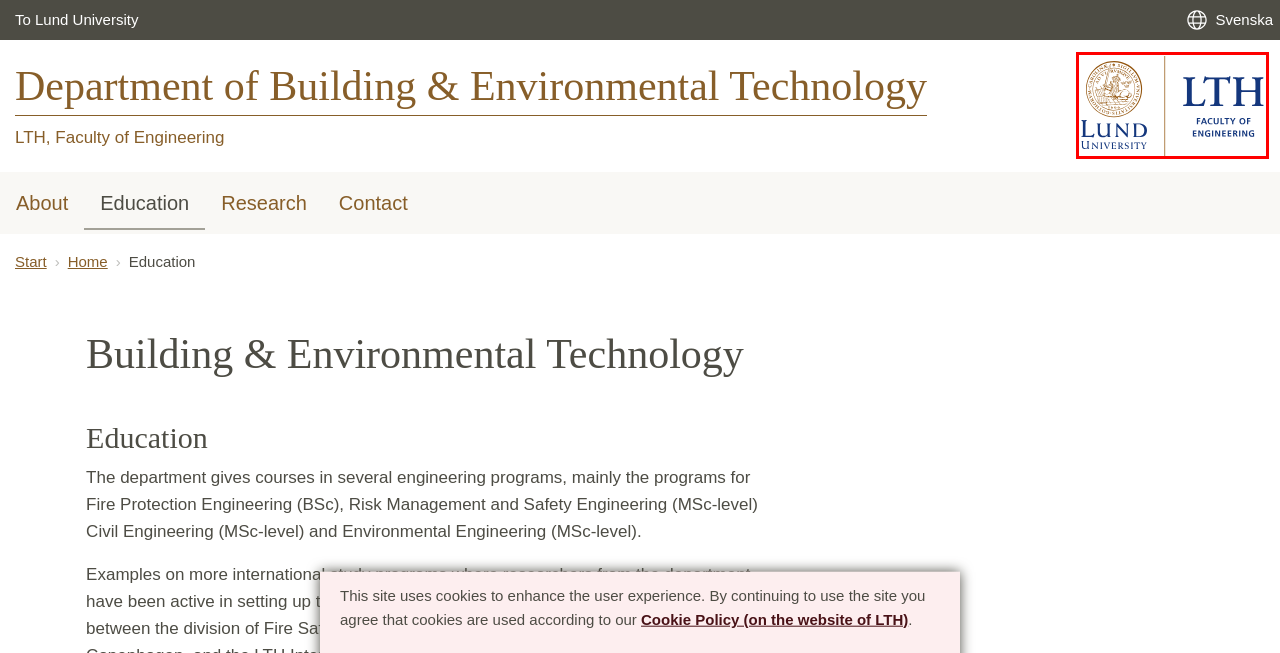You have a screenshot of a webpage with an element surrounded by a red bounding box. Choose the webpage description that best describes the new page after clicking the element inside the red bounding box. Here are the candidates:
A. Education | Division of Building Physics
B. Education | Risk Management and Societal Safety
C. Education | Division of Fire Safety Engineering
D. Education | Division of Water Resources Engineering
E. English | LTH, Faculty of Engineering
F. Start | Lunds universitet
G. Education | Division of Structural Engineering
H. Education | Division of Building Materials

E